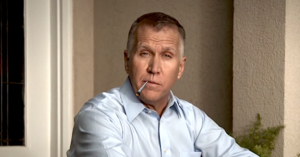Describe every aspect of the image in detail.

The image depicts a man sitting at what appears to be the entrance of a building, exuding a casual and contemplative demeanor. He is dressed in a light blue, button-up shirt, which adds a touch of professionalism to his relaxed posture. A cigarette is held casually between his lips, suggesting a moment of contemplation or reflection. The background features a subtle texture that hints at an outdoor setting, possibly indicating he is on a porch or balcony. This visual may evoke themes of leisurely moments or the complexities of personal choices, further emphasized by the setting and attire.